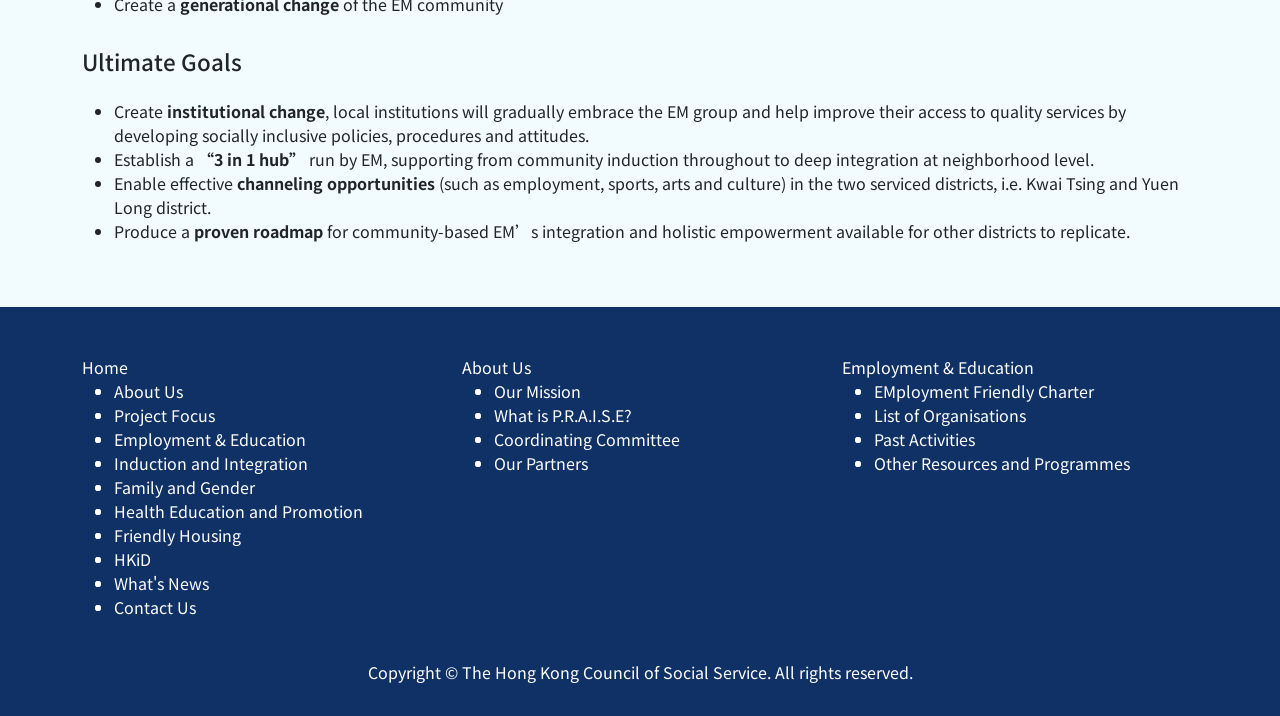Determine the bounding box of the UI component based on this description: "Health Education and Promotion". The bounding box coordinates should be four float values between 0 and 1, i.e., [left, top, right, bottom].

[0.089, 0.697, 0.342, 0.73]